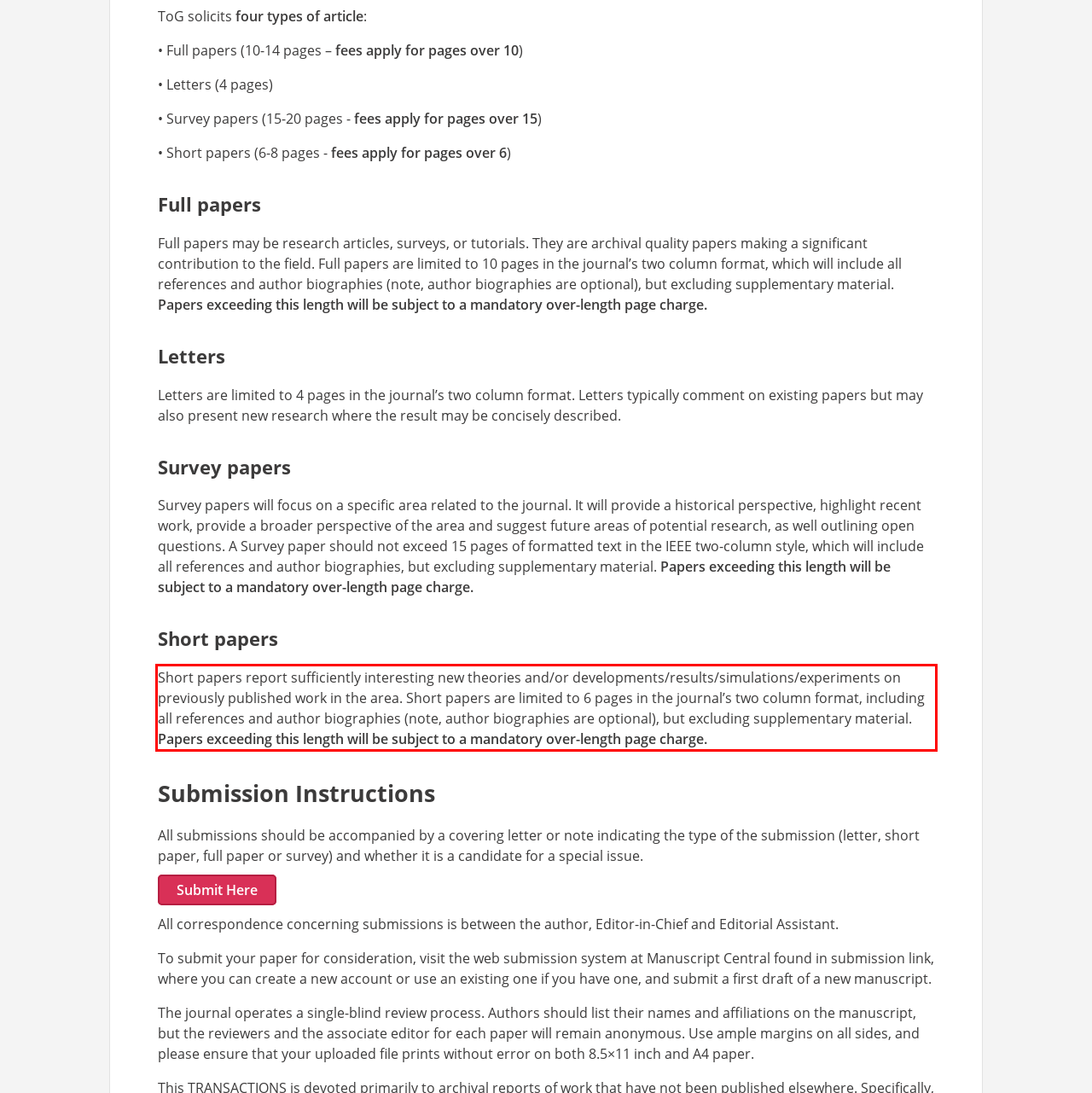Please analyze the provided webpage screenshot and perform OCR to extract the text content from the red rectangle bounding box.

Short papers report sufficiently interesting new theories and/or developments/results/simulations/experiments on previously published work in the area. Short papers are limited to 6 pages in the journal’s two column format, including all references and author biographies (note, author biographies are optional), but excluding supplementary material. Papers exceeding this length will be subject to a mandatory over-length page charge.